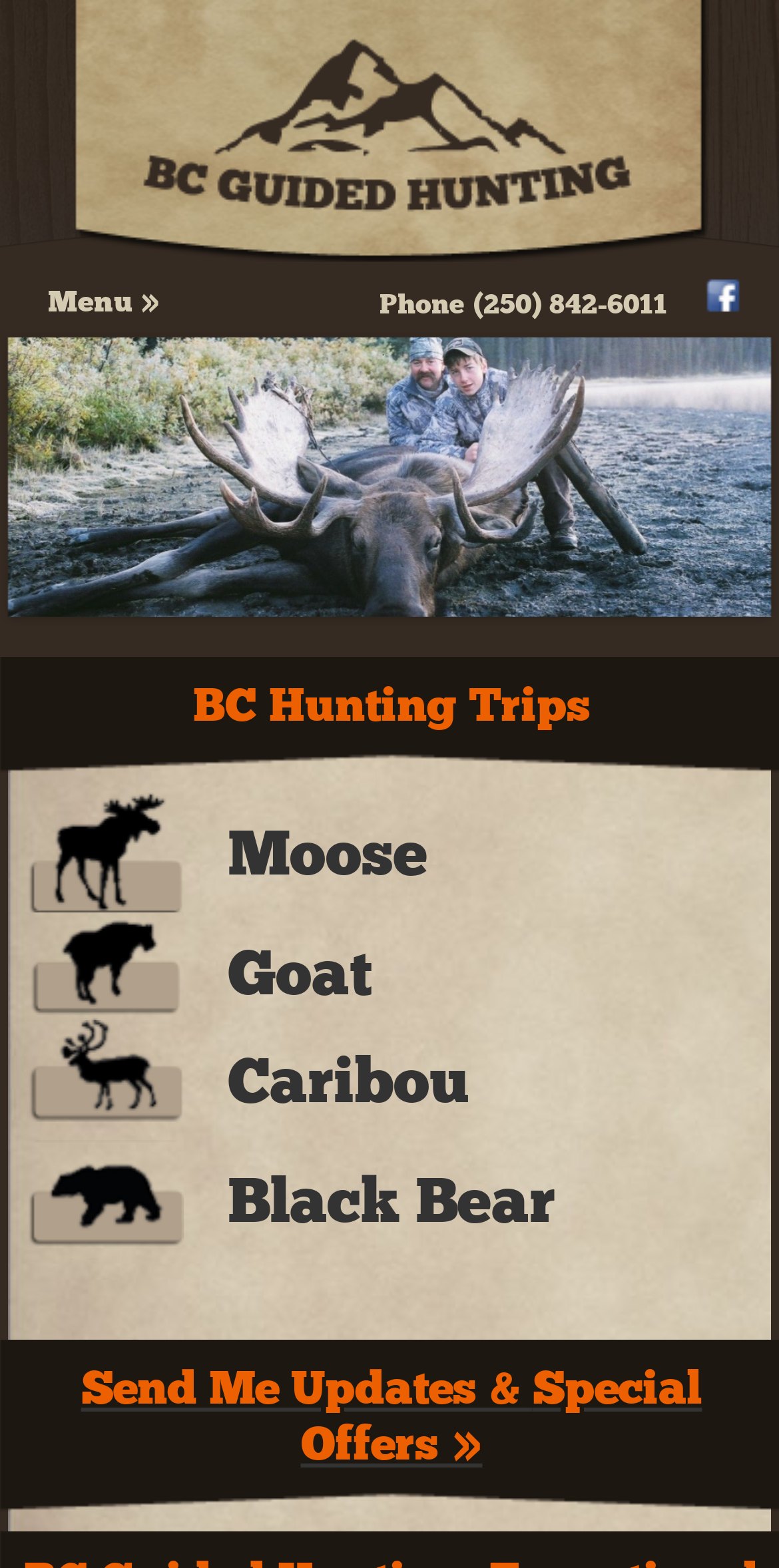Identify the bounding box coordinates for the UI element described as follows: Black Bear. Use the format (top-left x, top-left y, bottom-right x, bottom-right y) and ensure all values are floating point numbers between 0 and 1.

[0.292, 0.742, 0.713, 0.789]